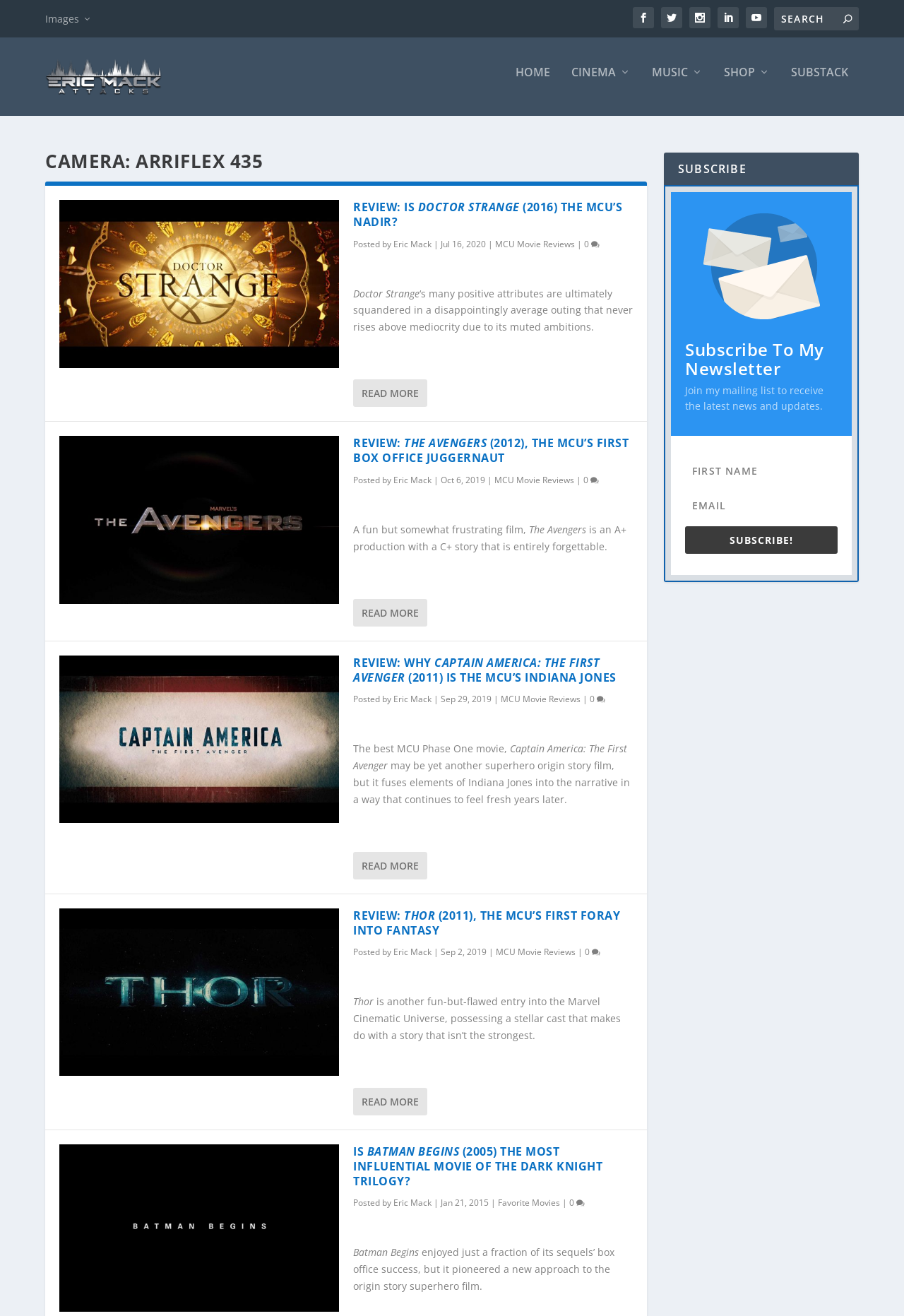Determine the bounding box coordinates of the clickable area required to perform the following instruction: "View EricMackAttacks' profile". The coordinates should be represented as four float numbers between 0 and 1: [left, top, right, bottom].

[0.05, 0.045, 0.212, 0.079]